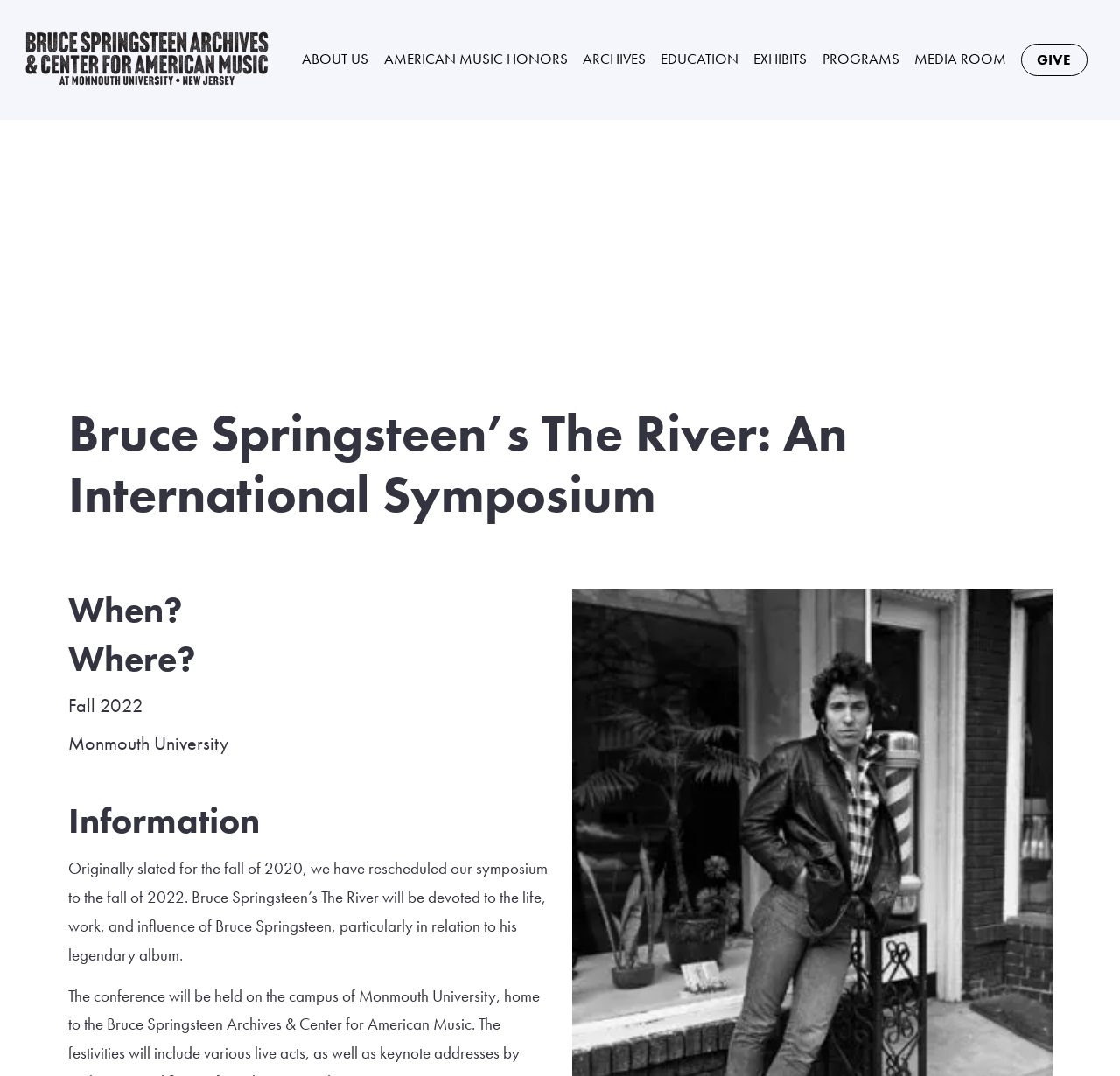Please reply to the following question using a single word or phrase: 
How many navigation links are there in the top menu?

6